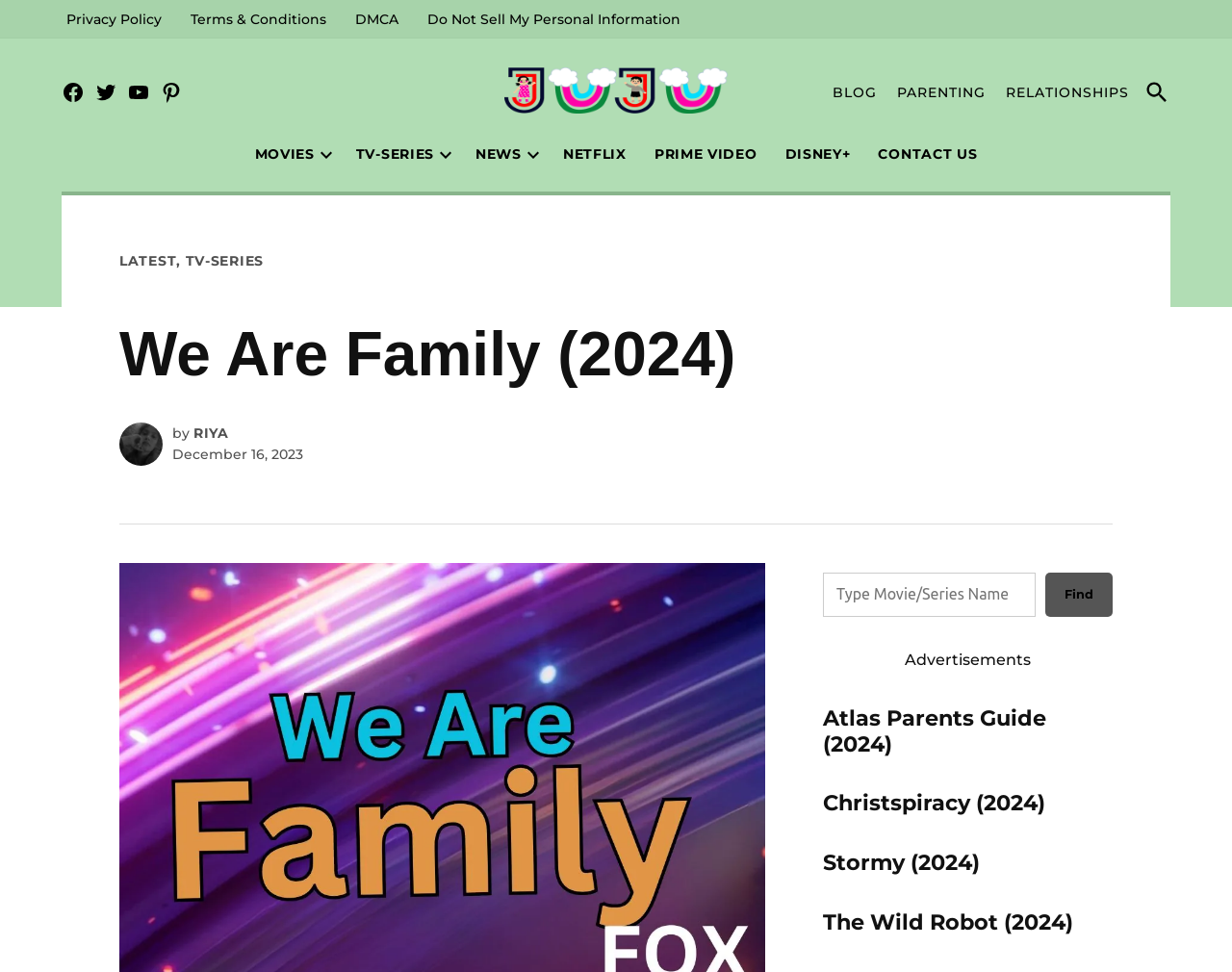Show the bounding box coordinates for the element that needs to be clicked to execute the following instruction: "Click on the Privacy Policy link". Provide the coordinates in the form of four float numbers between 0 and 1, i.e., [left, top, right, bottom].

[0.05, 0.006, 0.135, 0.033]